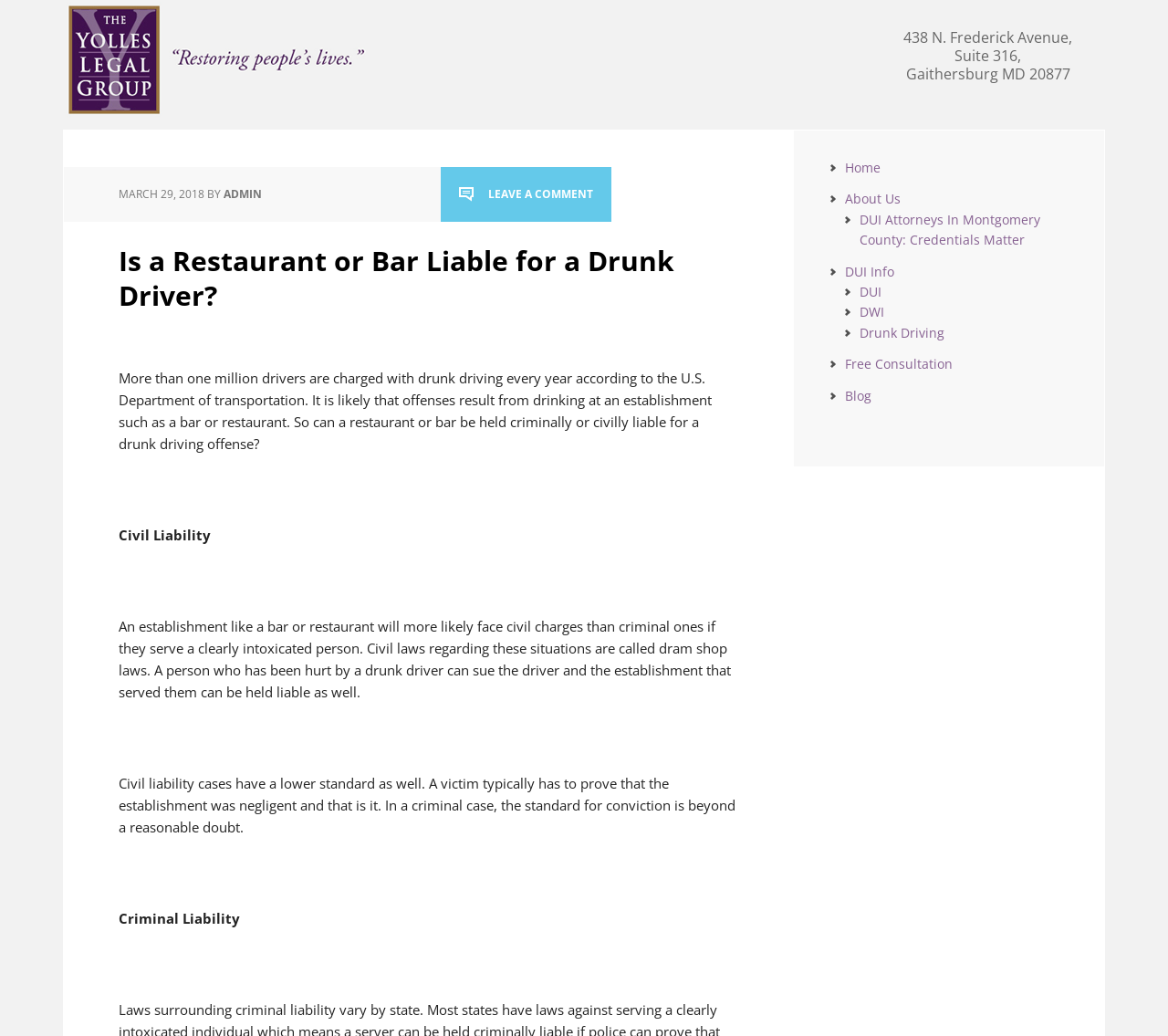Locate the bounding box coordinates of the element you need to click to accomplish the task described by this instruction: "visit the home page".

[0.723, 0.153, 0.754, 0.17]